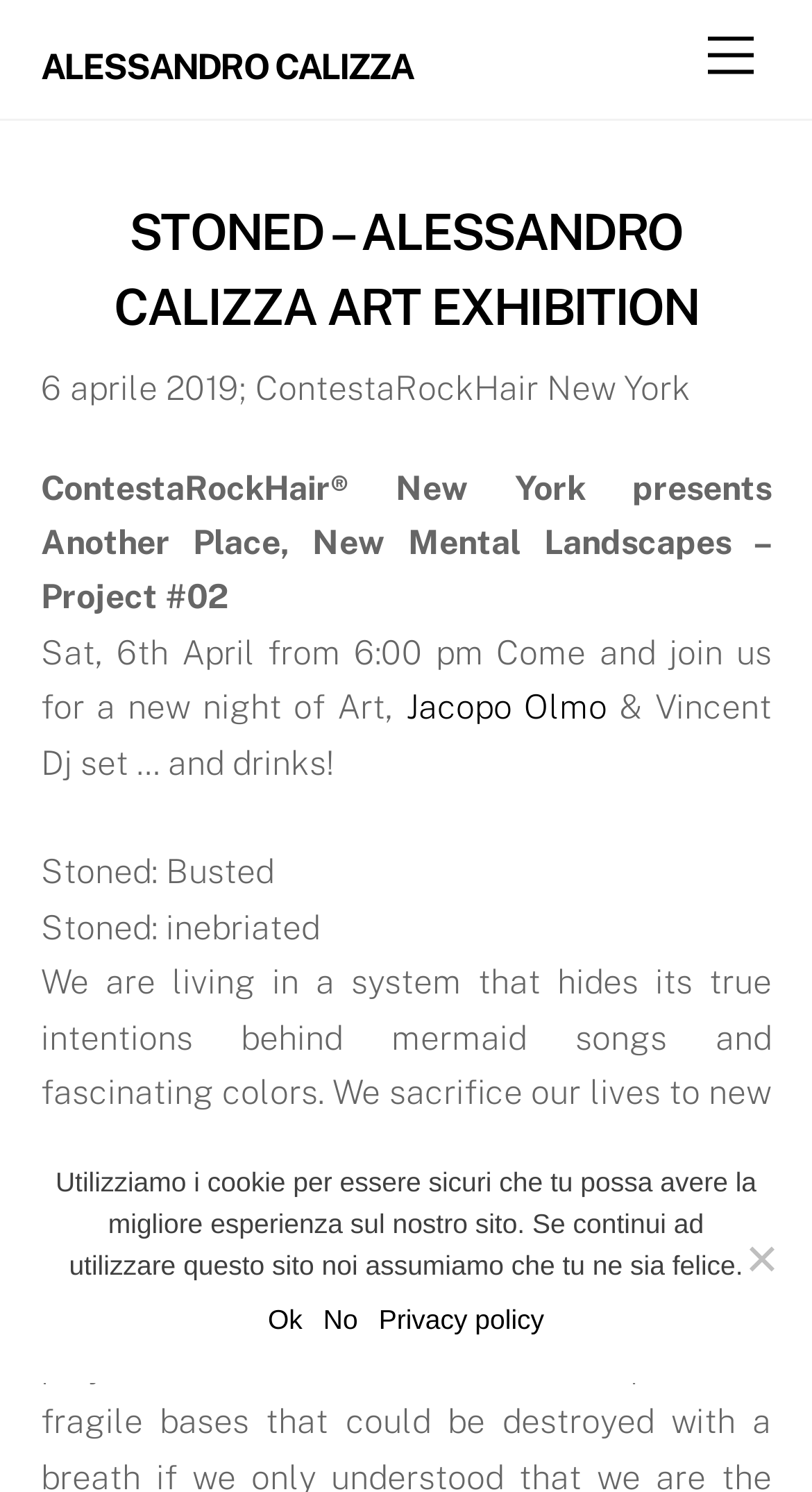Please identify the bounding box coordinates of the clickable element to fulfill the following instruction: "Go back to top". The coordinates should be four float numbers between 0 and 1, i.e., [left, top, right, bottom].

[0.89, 0.834, 0.987, 0.934]